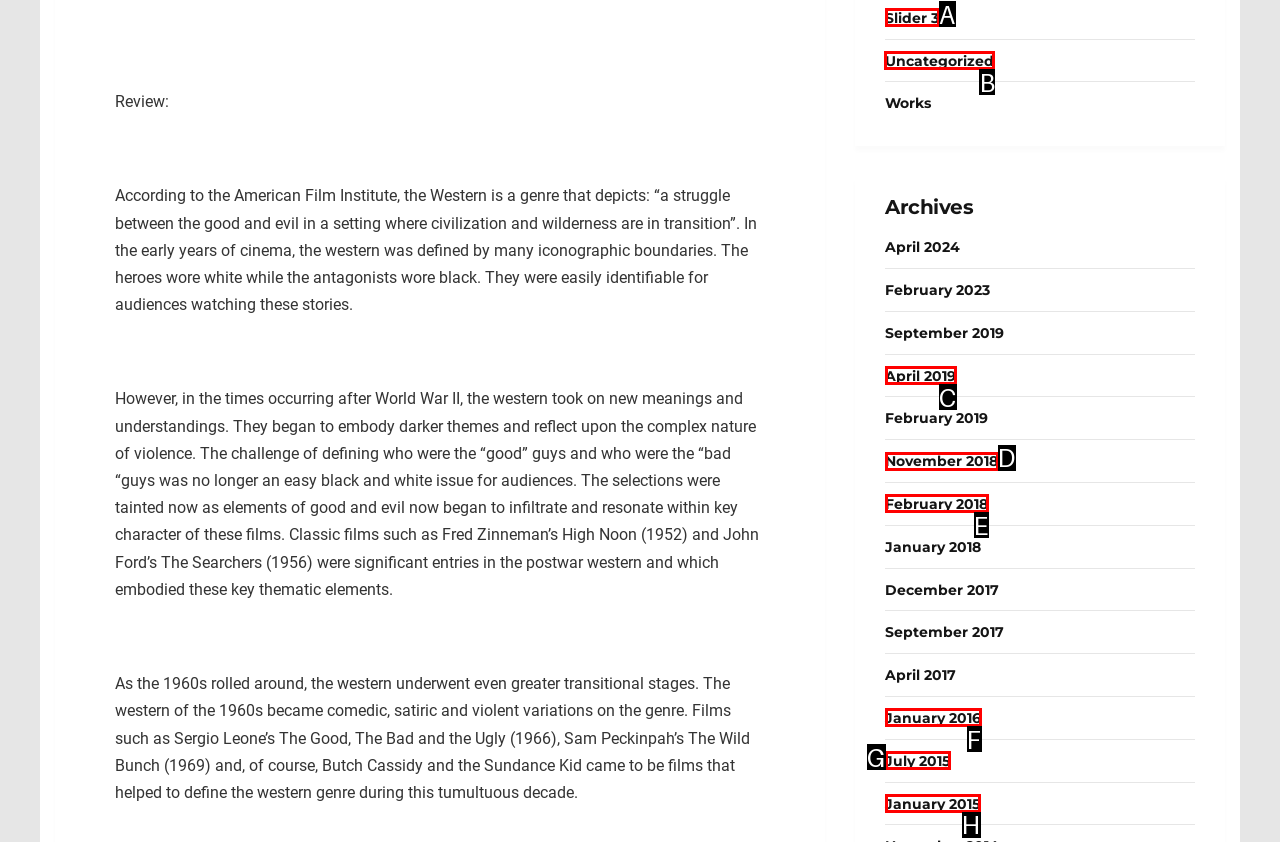Tell me which one HTML element I should click to complete the following task: View 'Uncategorized' Answer with the option's letter from the given choices directly.

B